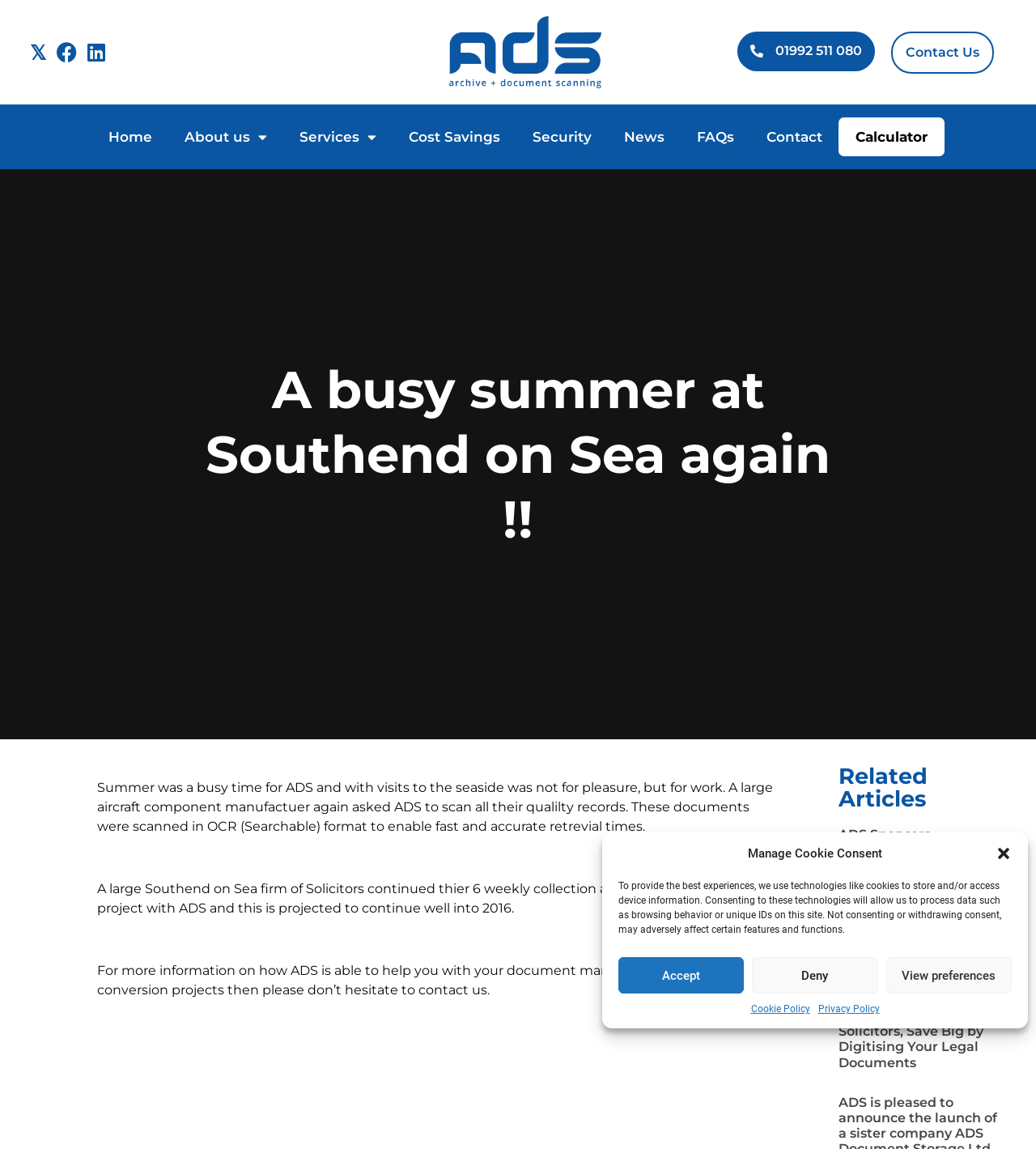What is the main topic of the article?
Provide a detailed and extensive answer to the question.

I inferred the main topic of the article by reading the text, which mentions a large Southend on Sea firm of Solicitors continuing their 6 weekly collection and on-going scanning project with ADS, and also mentions document management and document conversion projects.